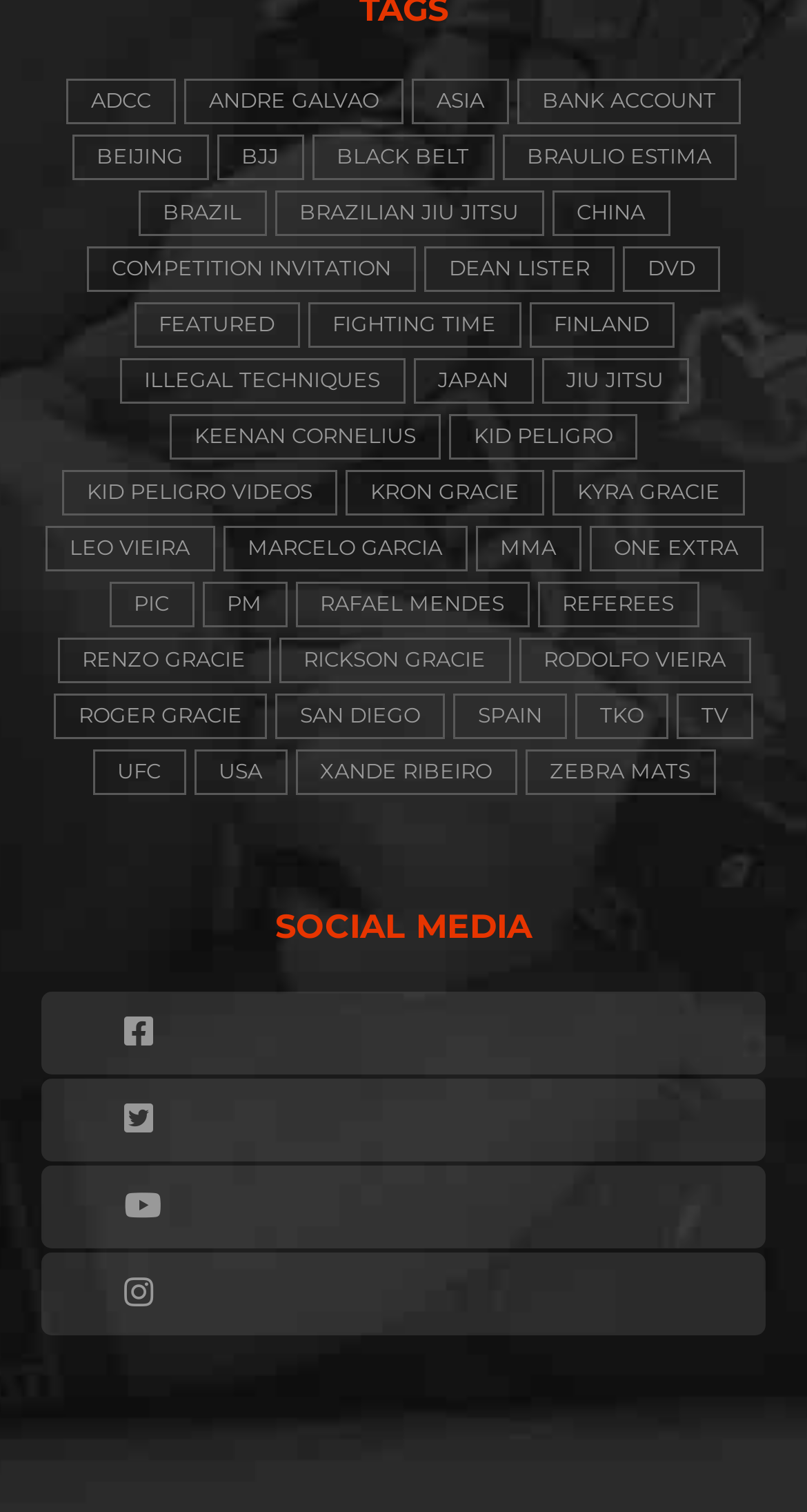Determine the bounding box coordinates of the clickable area required to perform the following instruction: "Explore UFC content". The coordinates should be represented as four float numbers between 0 and 1: [left, top, right, bottom].

[0.114, 0.496, 0.229, 0.526]